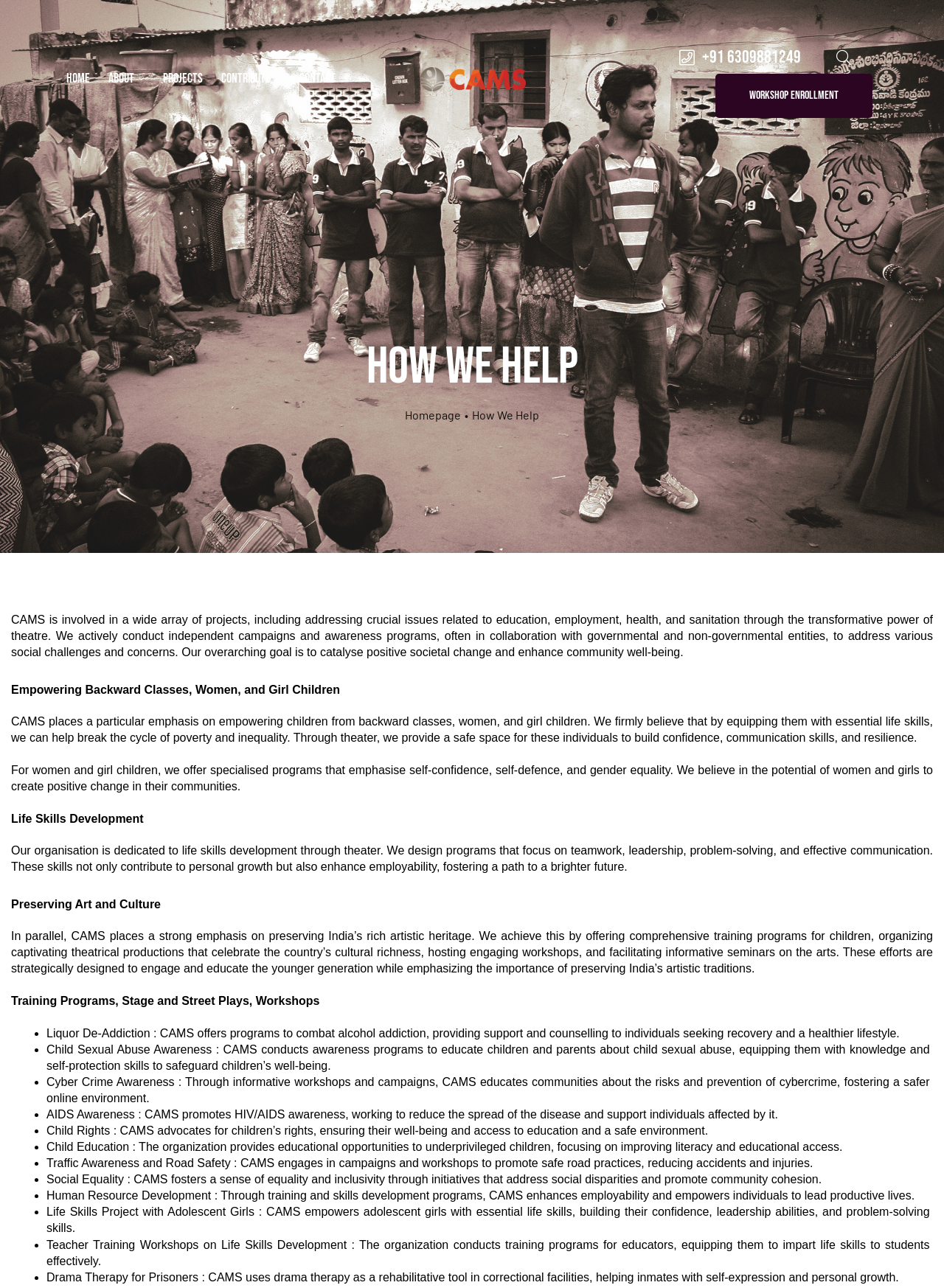Using the information from the screenshot, answer the following question thoroughly:
What is the purpose of CAMS' liquor de-addiction program?

I found the purpose of the program by reading the StaticText element with the text ': CAMS offers programs to combat alcohol addiction, providing support and counselling to individuals seeking recovery and a healthier lifestyle.' located at the bounding box coordinates [0.162, 0.797, 0.953, 0.807].